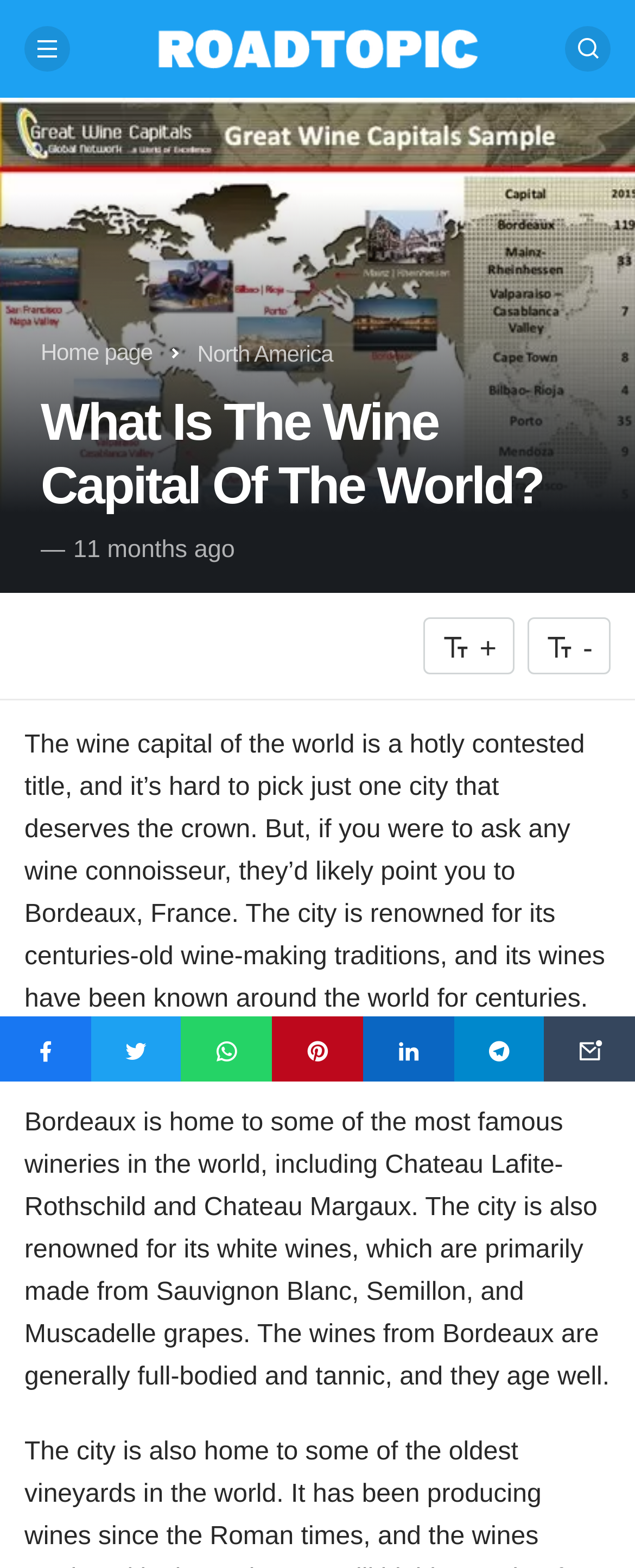What type of grapes are used to make white wines in Bordeaux?
Please provide a comprehensive answer based on the visual information in the image.

According to the webpage, the white wines in Bordeaux are primarily made from Sauvignon Blanc, Semillon, and Muscadelle grapes.